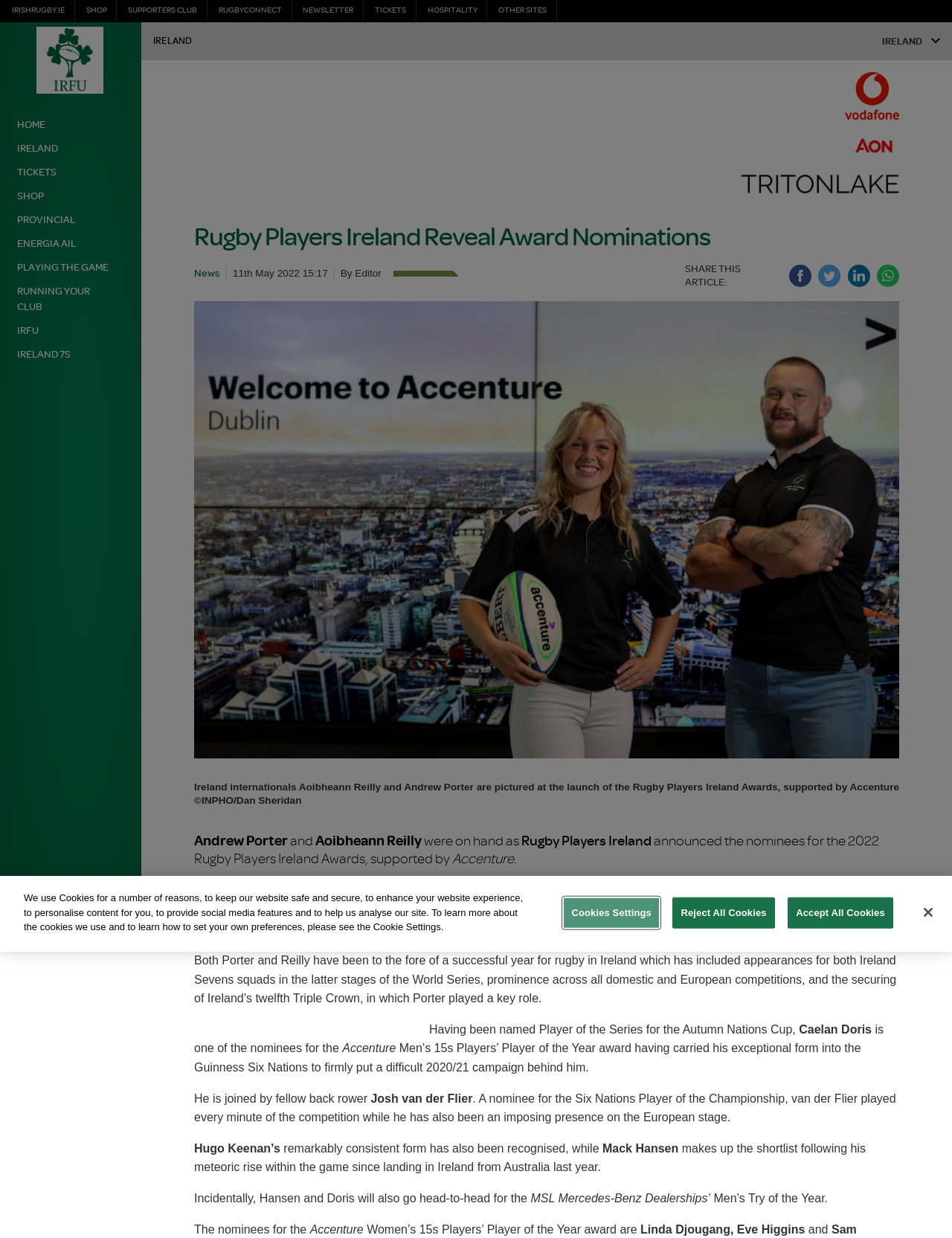From the given element description: "title="Irish Rugby"", find the bounding box for the UI element. Provide the coordinates as four float numbers between 0 and 1, in the order [left, top, right, bottom].

[0.038, 0.063, 0.109, 0.073]